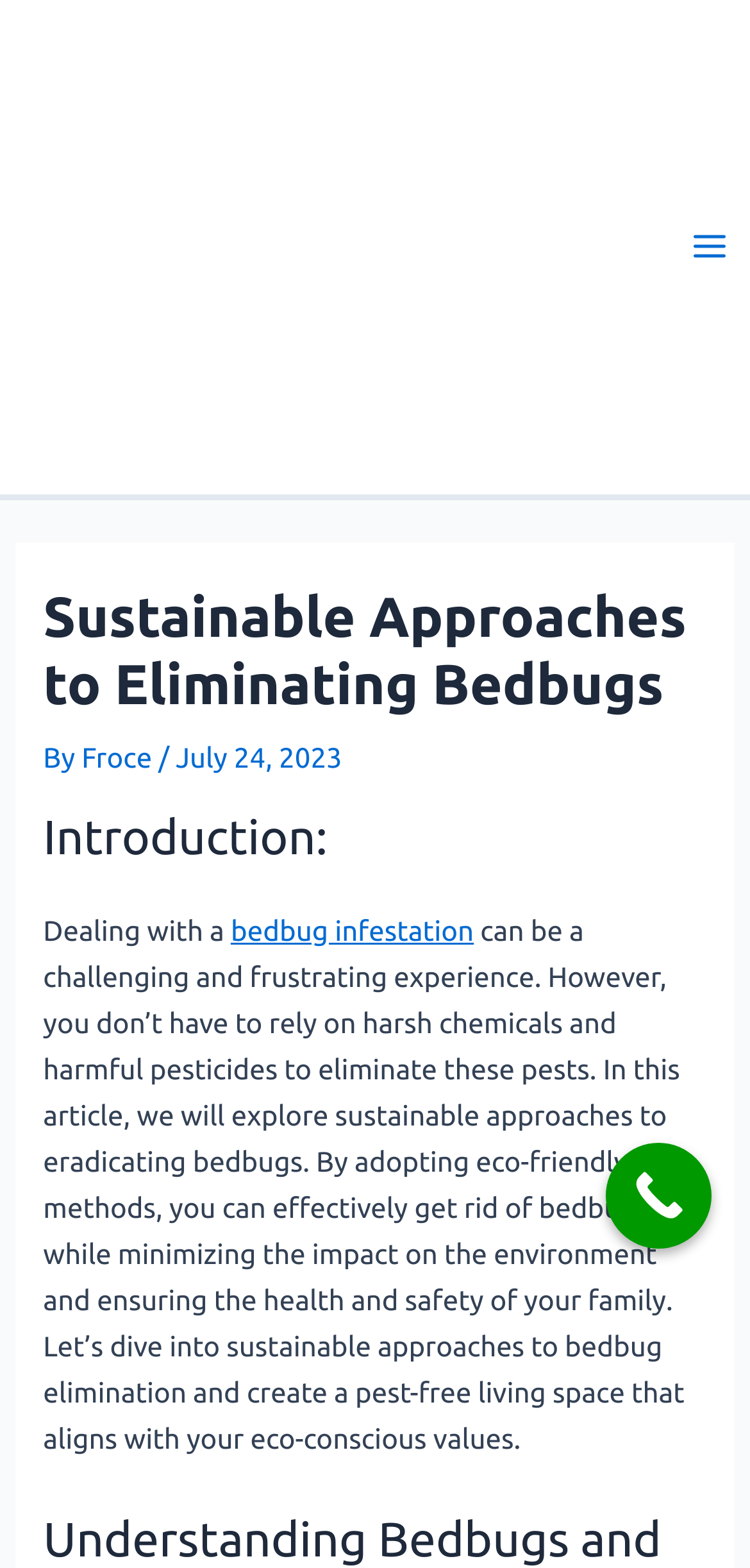Respond to the question below with a single word or phrase: When was the article published?

July 24, 2023